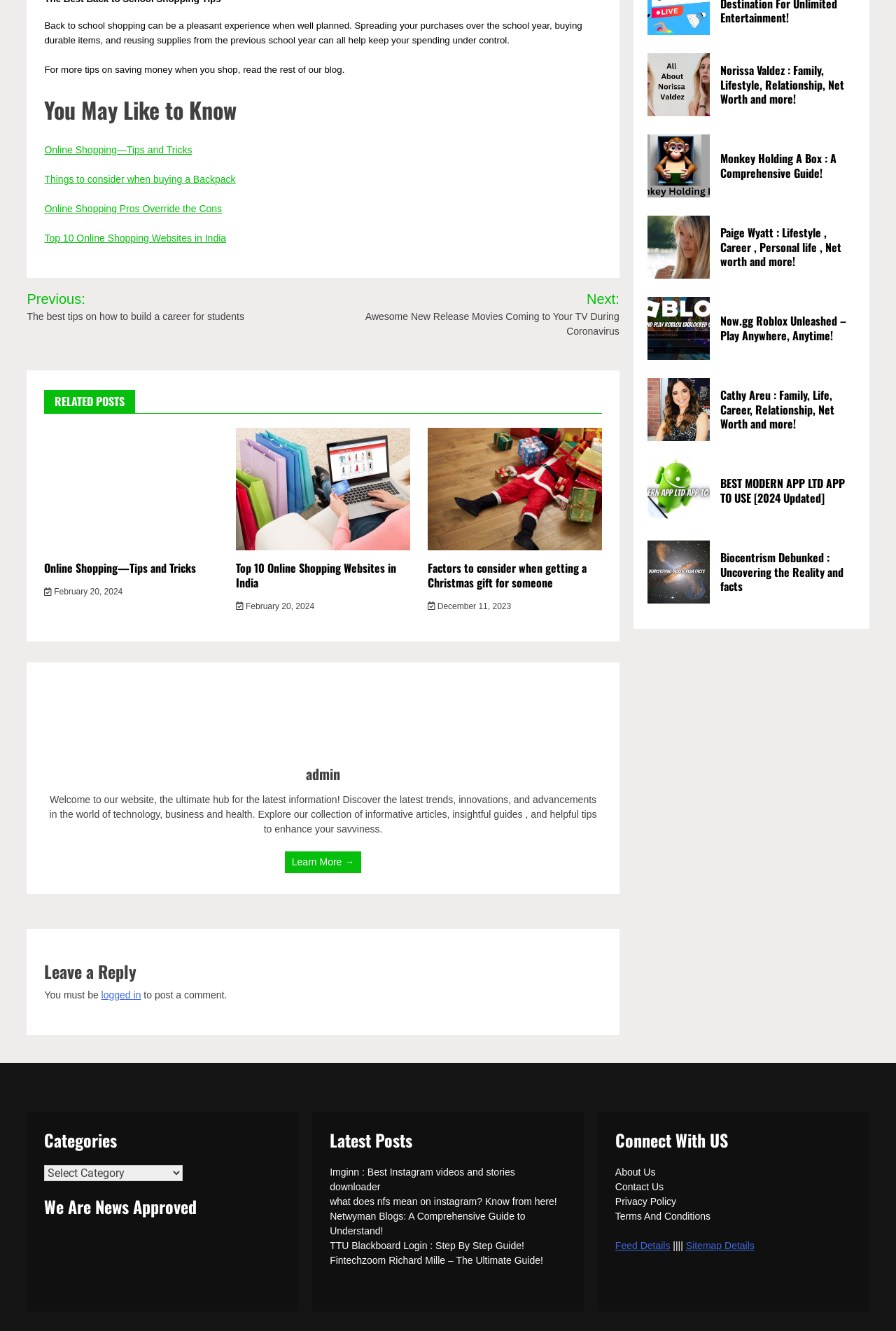Specify the bounding box coordinates (top-left x, top-left y, bottom-right x, bottom-right y) of the UI element in the screenshot that matches this description: alt="Streamest"

[0.722, 0.019, 0.792, 0.028]